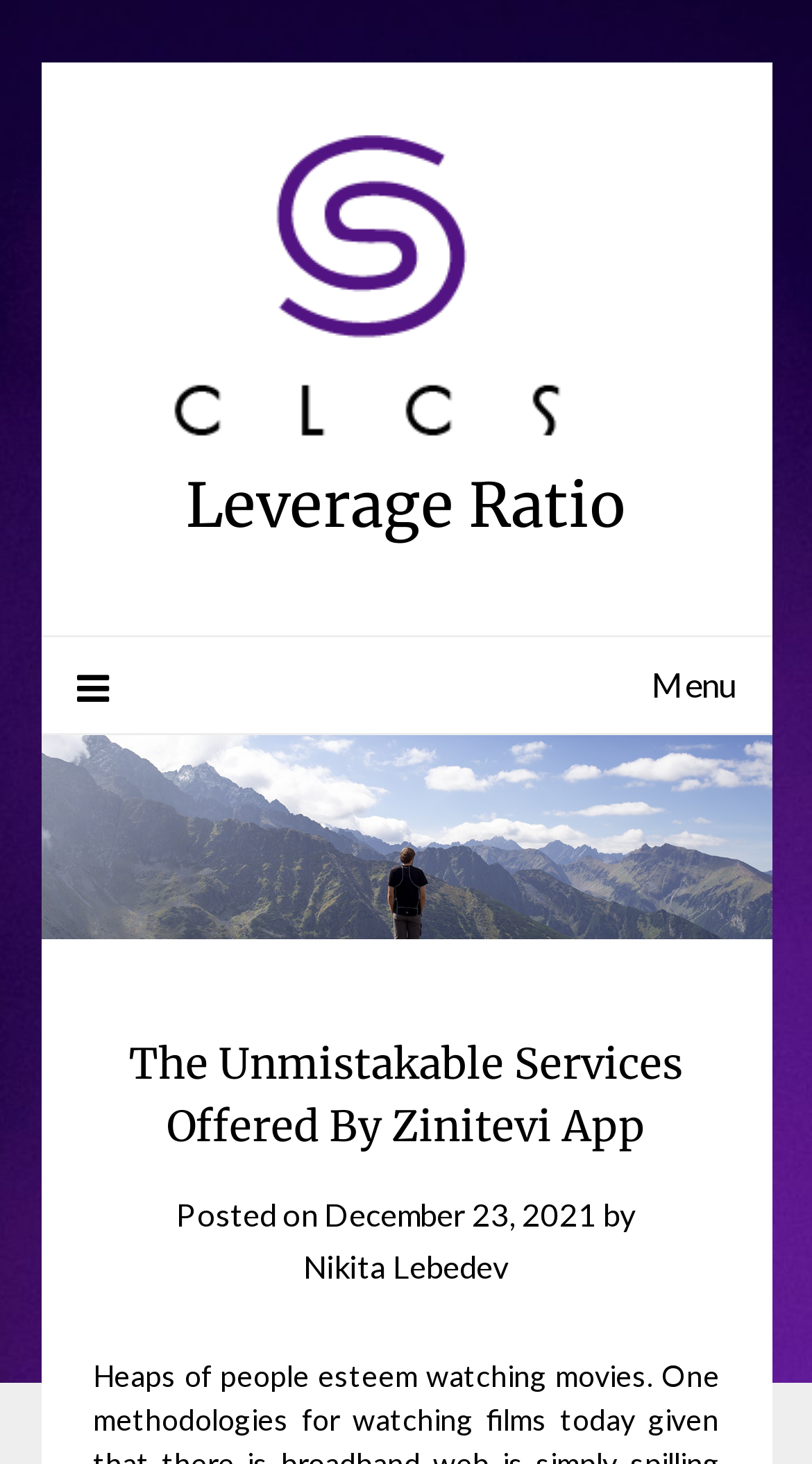What is the text of the first link on the webpage?
Using the image as a reference, answer with just one word or a short phrase.

Leverage Ratio